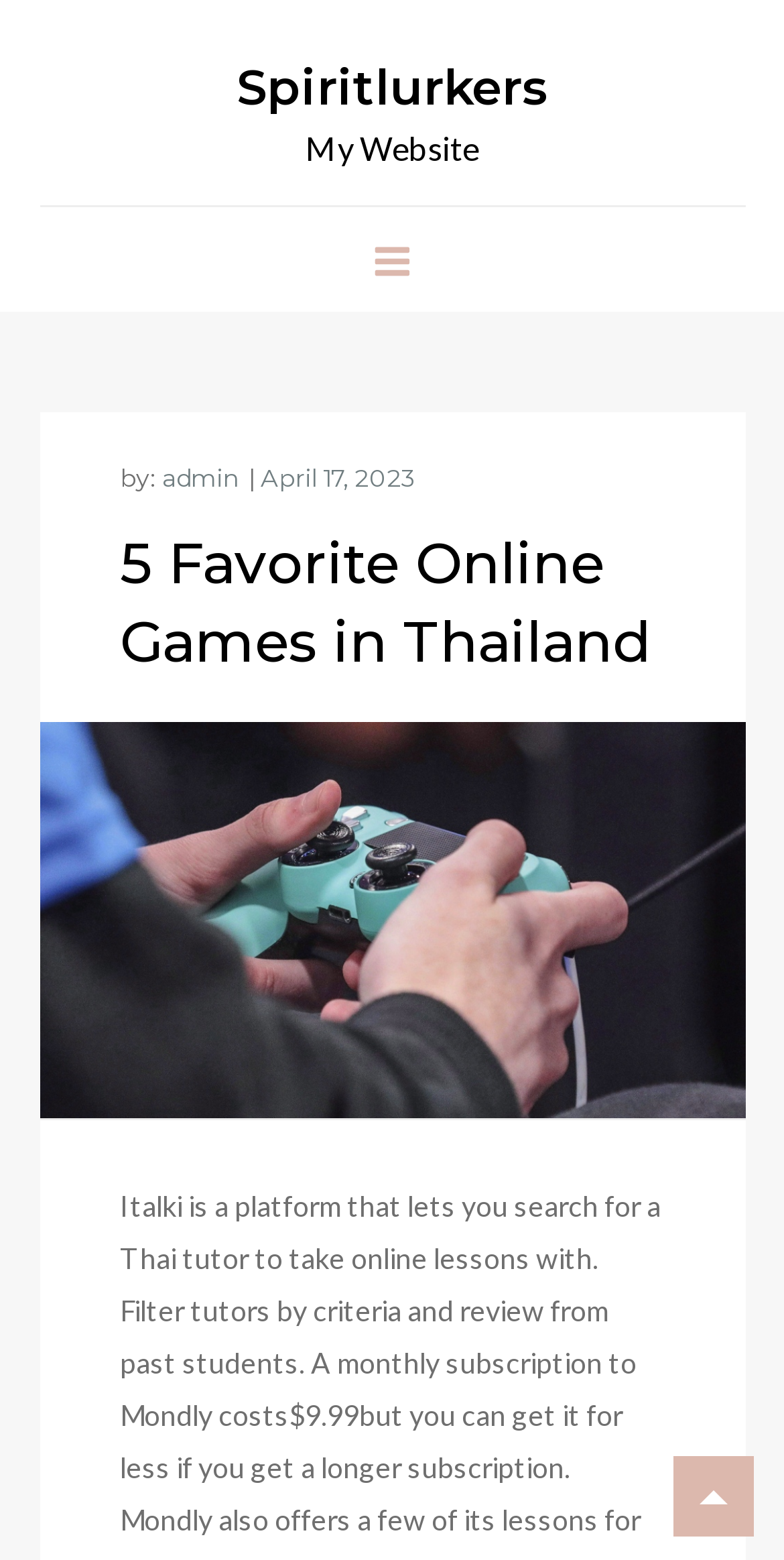Use a single word or phrase to answer the following:
What is the main topic of the webpage?

Online Games in Thailand